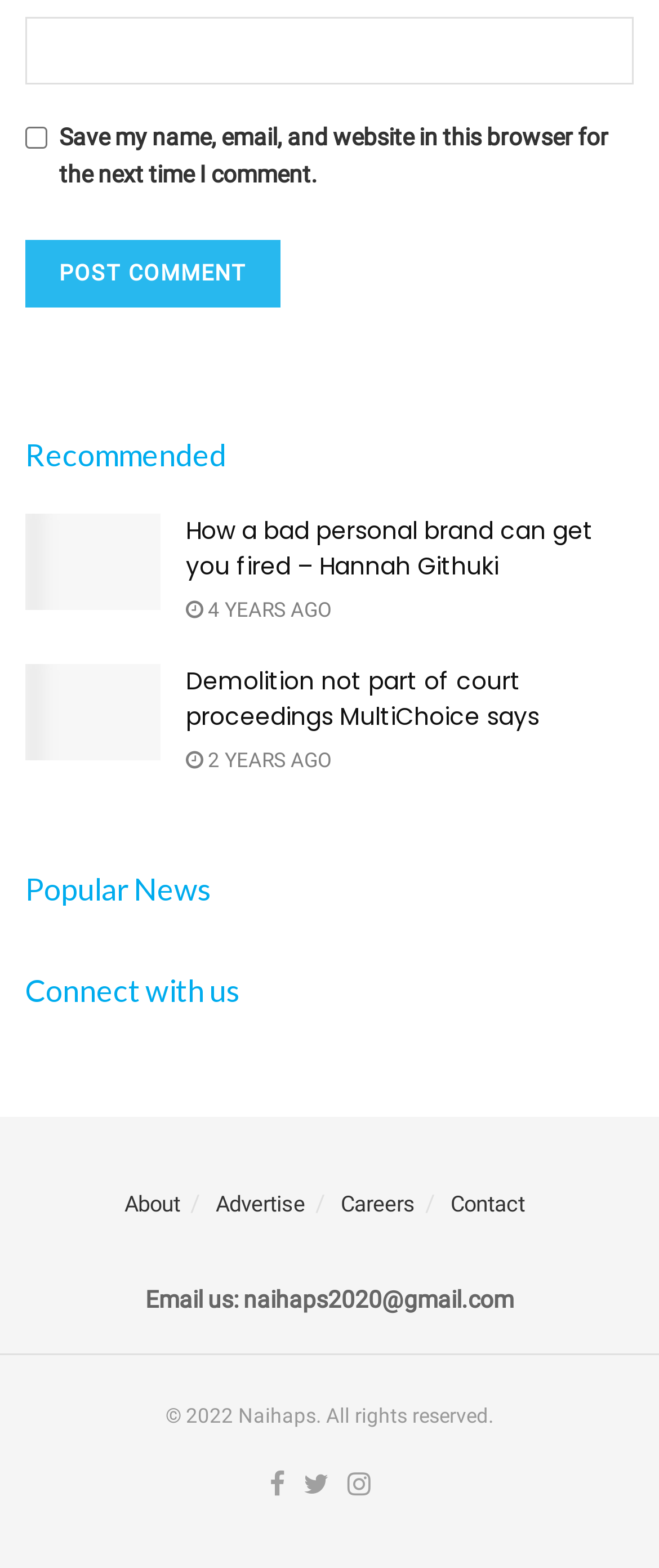Please mark the clickable region by giving the bounding box coordinates needed to complete this instruction: "contact us via email".

[0.221, 0.82, 0.779, 0.838]